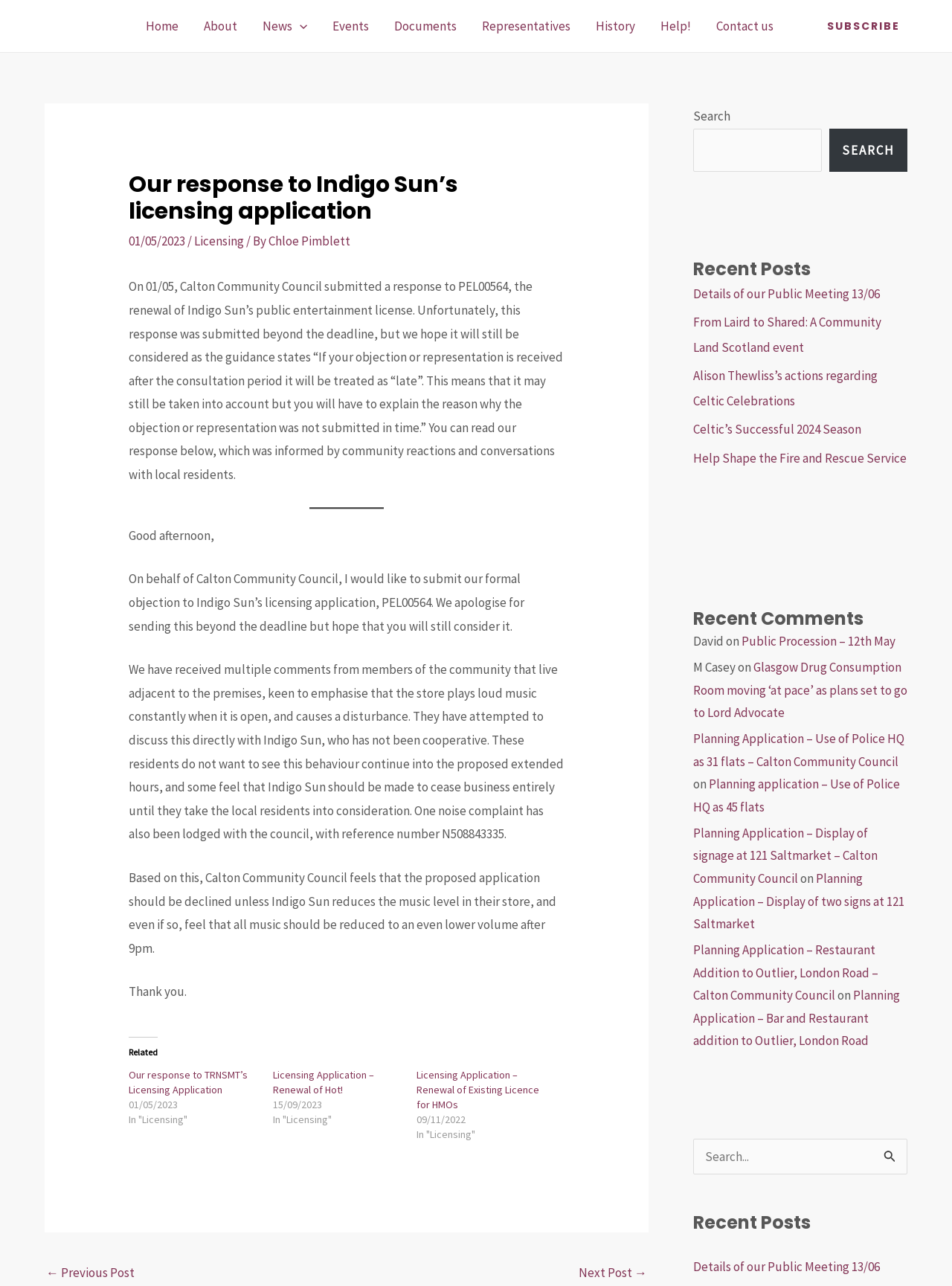Identify the bounding box coordinates of the element that should be clicked to fulfill this task: "Subscribe to the newsletter". The coordinates should be provided as four float numbers between 0 and 1, i.e., [left, top, right, bottom].

[0.841, 0.006, 0.973, 0.034]